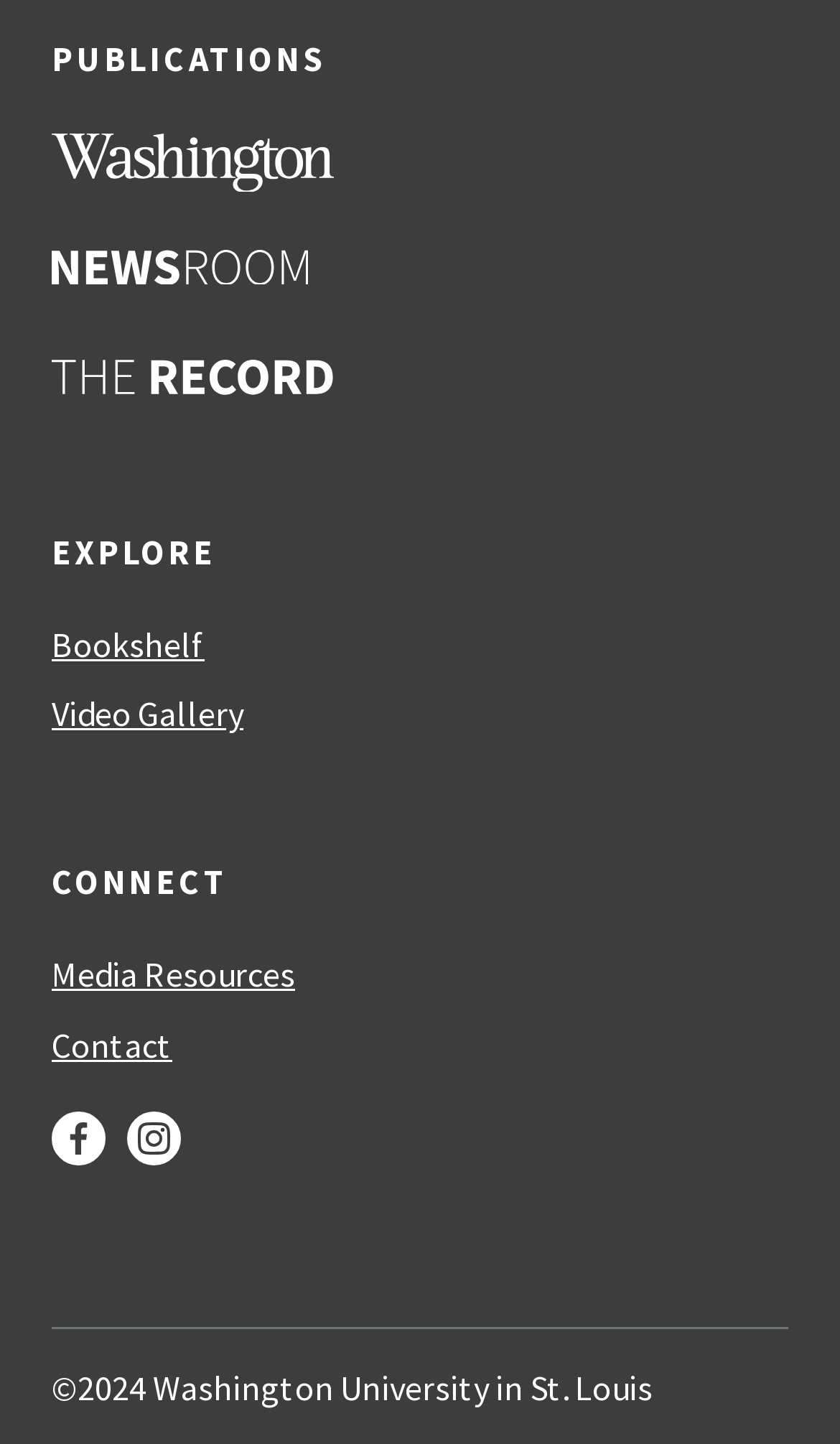Reply to the question with a single word or phrase:
How many headings are on the webpage?

3